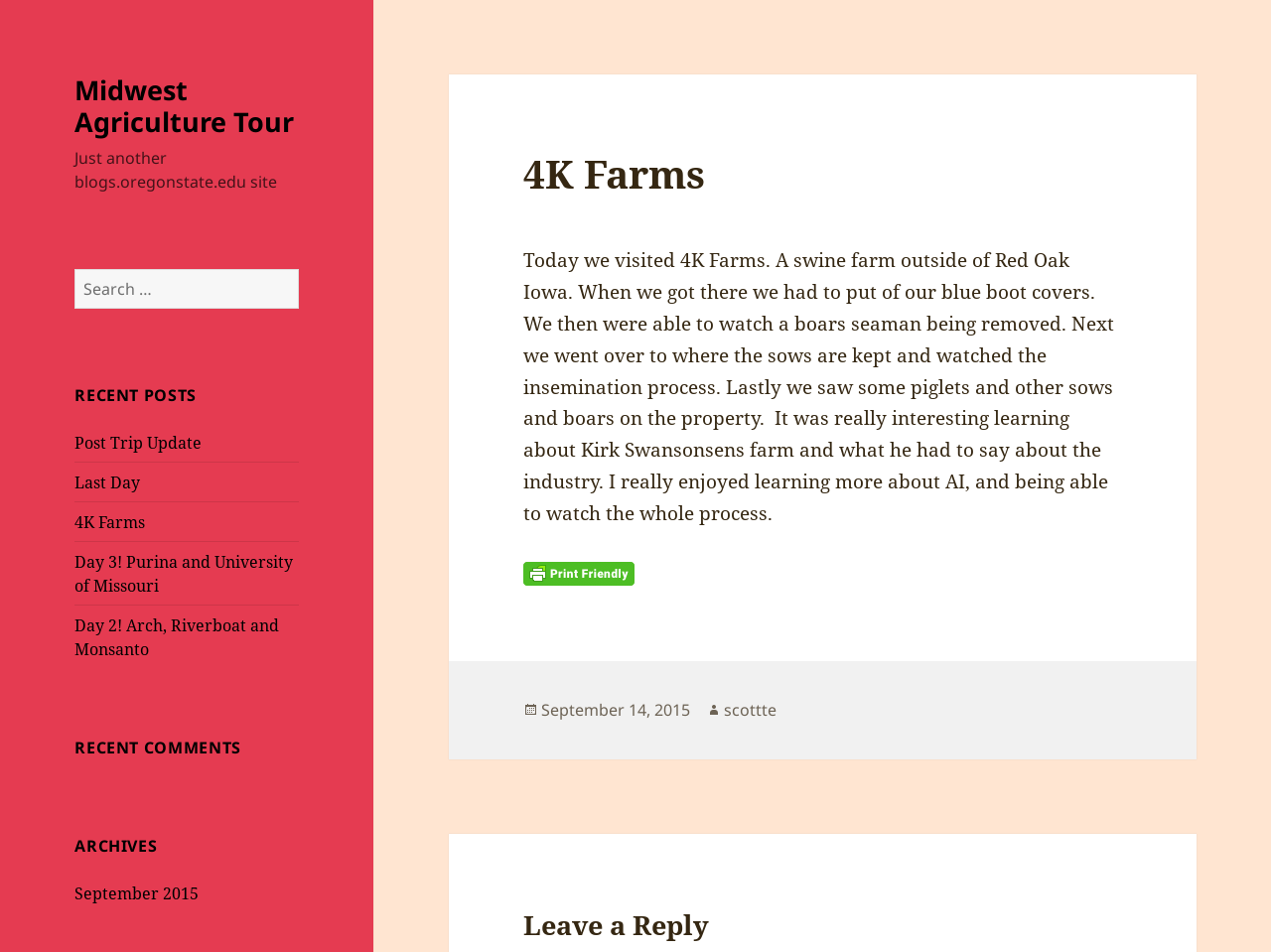Give the bounding box coordinates for this UI element: "Post Trip Update". The coordinates should be four float numbers between 0 and 1, arranged as [left, top, right, bottom].

[0.059, 0.453, 0.159, 0.476]